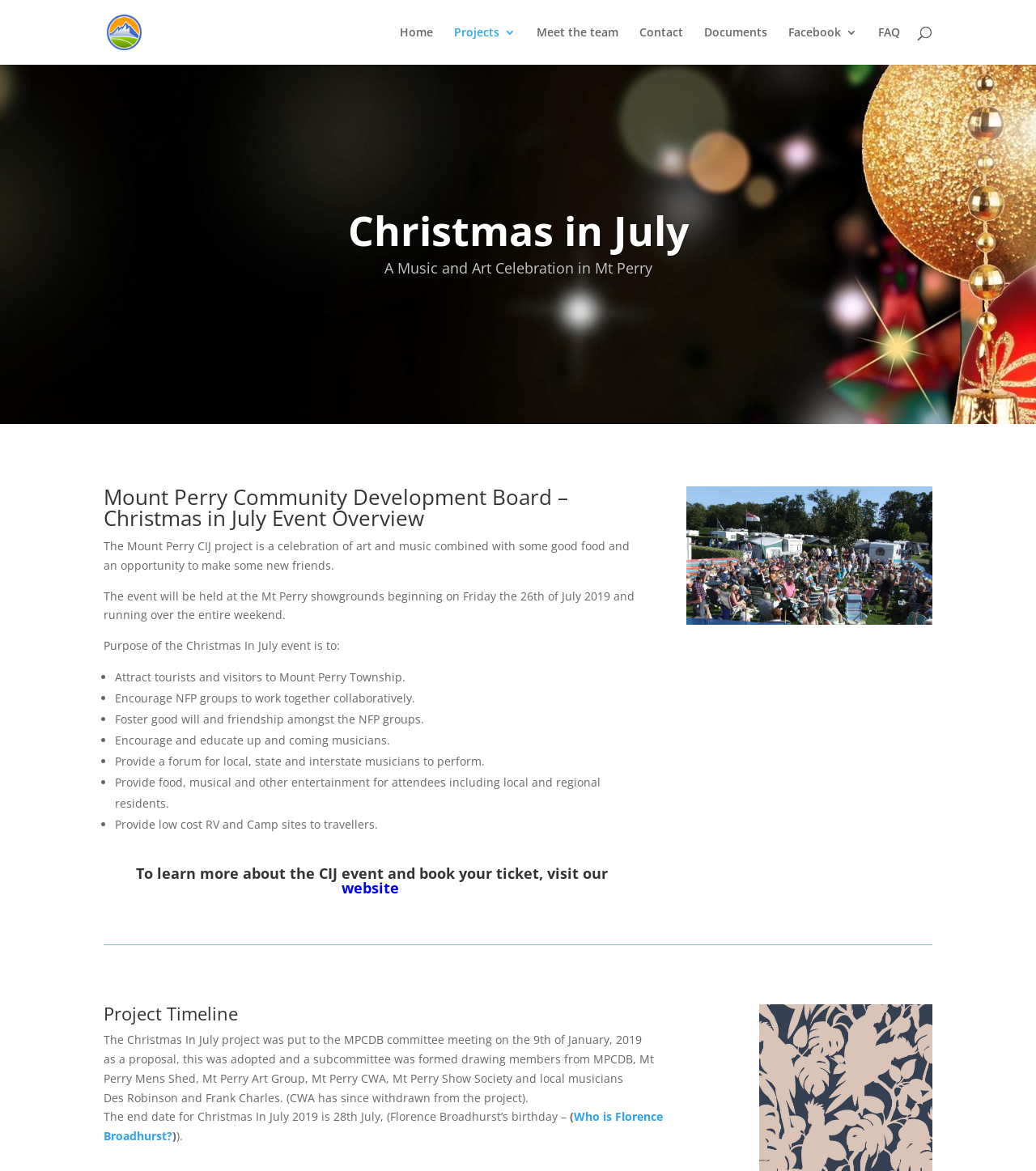Generate the text of the webpage's primary heading.

Christmas in July